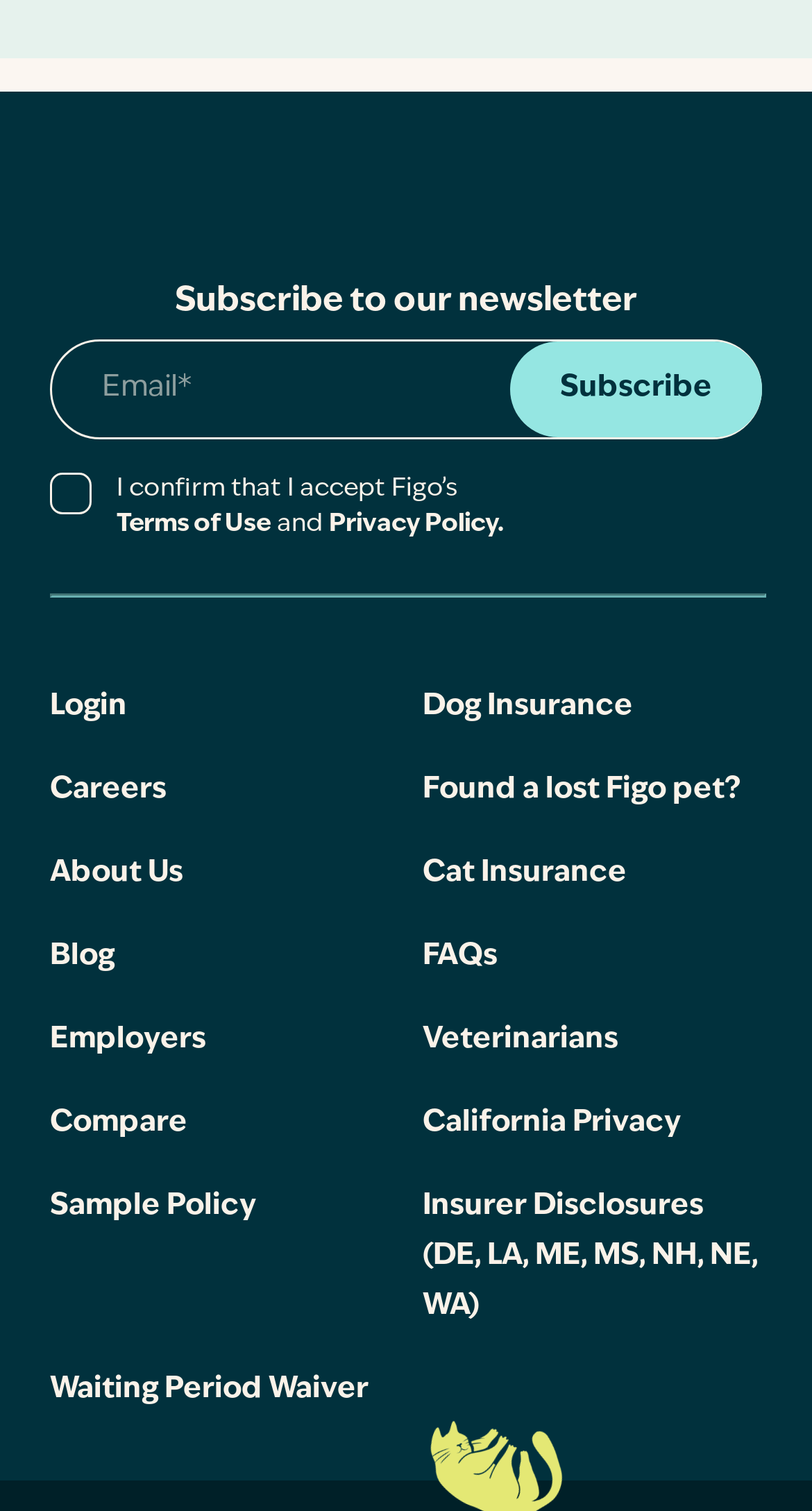Pinpoint the bounding box coordinates of the element that must be clicked to accomplish the following instruction: "View Dog Insurance". The coordinates should be in the format of four float numbers between 0 and 1, i.e., [left, top, right, bottom].

[0.521, 0.457, 0.779, 0.478]